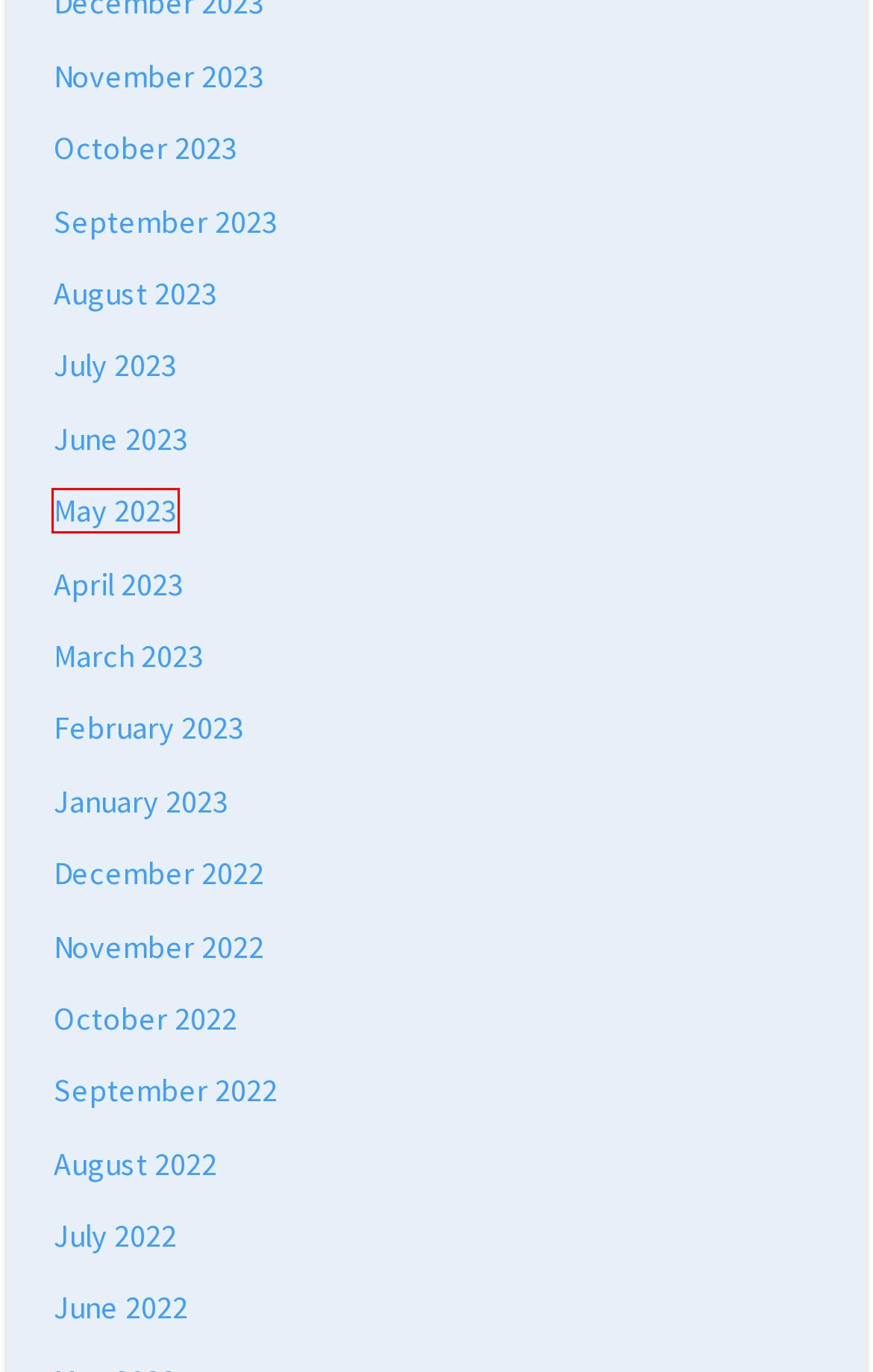Given a screenshot of a webpage with a red rectangle bounding box around a UI element, select the best matching webpage description for the new webpage that appears after clicking the highlighted element. The candidate descriptions are:
A. October 2022 – Atonement Lutheran Church
B. August 2023 – Atonement Lutheran Church
C. June 2022 – Atonement Lutheran Church
D. July 2022 – Atonement Lutheran Church
E. September 2023 – Atonement Lutheran Church
F. January 2023 – Atonement Lutheran Church
G. December 2022 – Atonement Lutheran Church
H. May 2023 – Atonement Lutheran Church

H